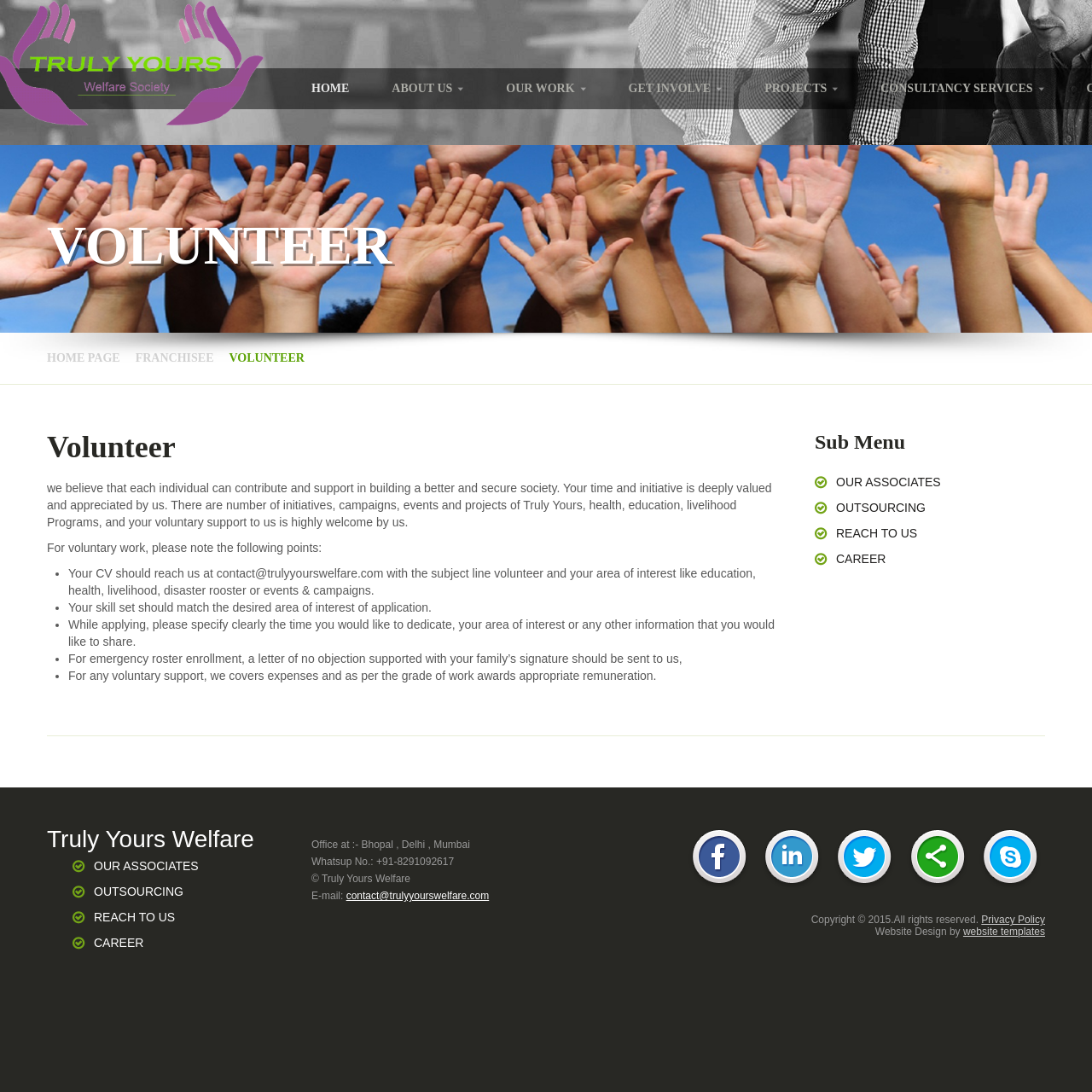Can you specify the bounding box coordinates for the region that should be clicked to fulfill this instruction: "Check the 'Save my name, email, and website in this browser for the next time I comment.' checkbox".

None